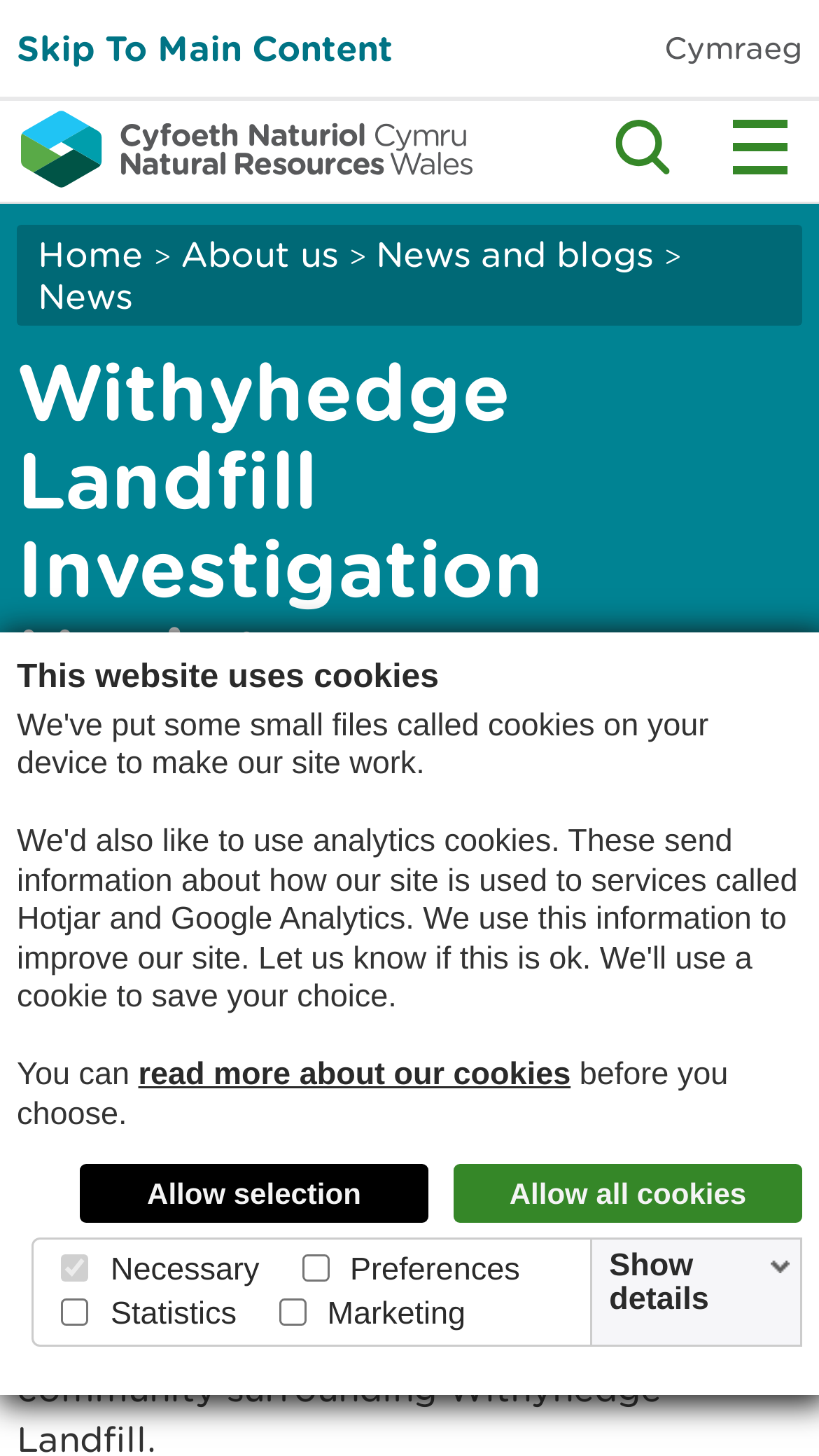What is the date of the update?
From the details in the image, answer the question comprehensively.

The date of the update is mentioned in the webpage content, specifically in the section below the main heading, which states '22 Dec 2023'.